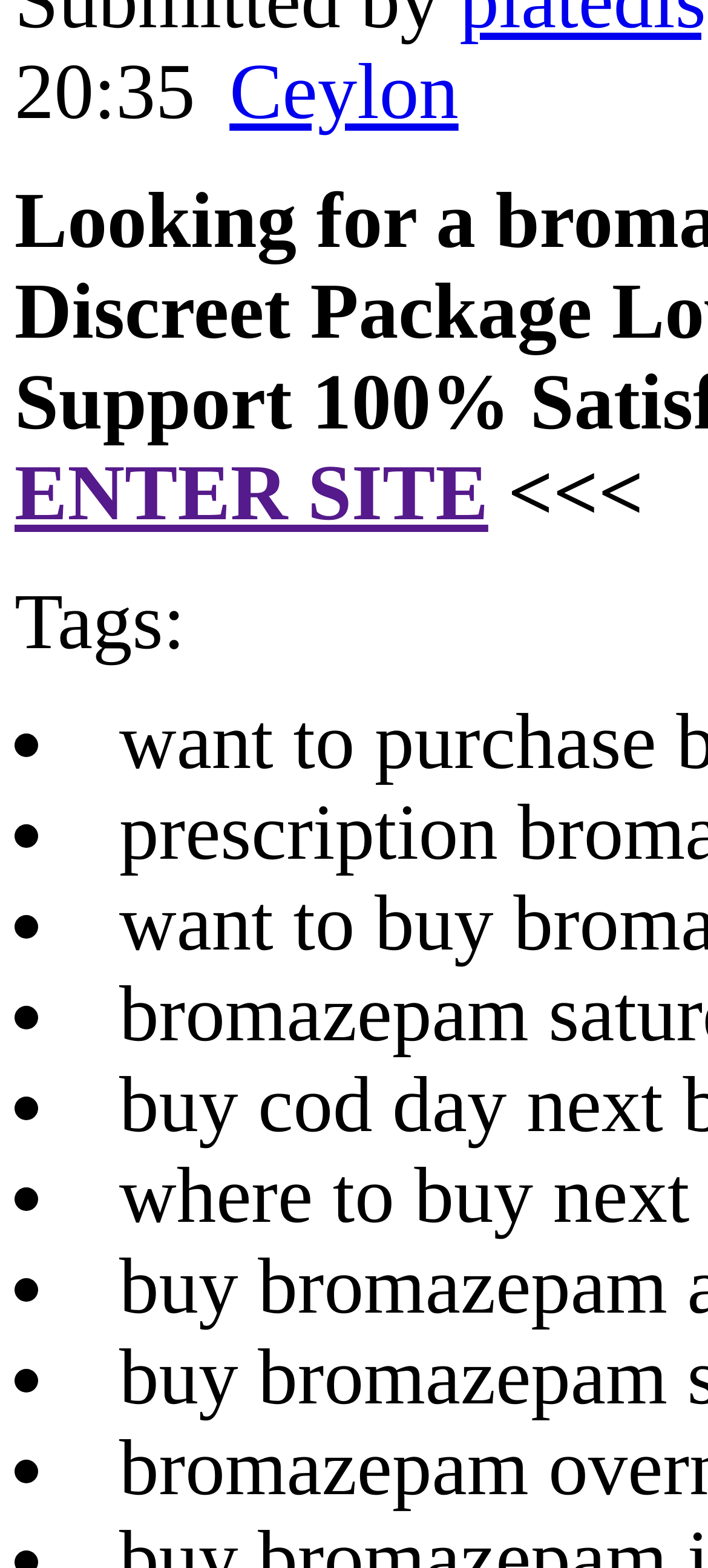Determine the bounding box for the UI element that matches this description: "Ceylon".

[0.324, 0.031, 0.648, 0.087]